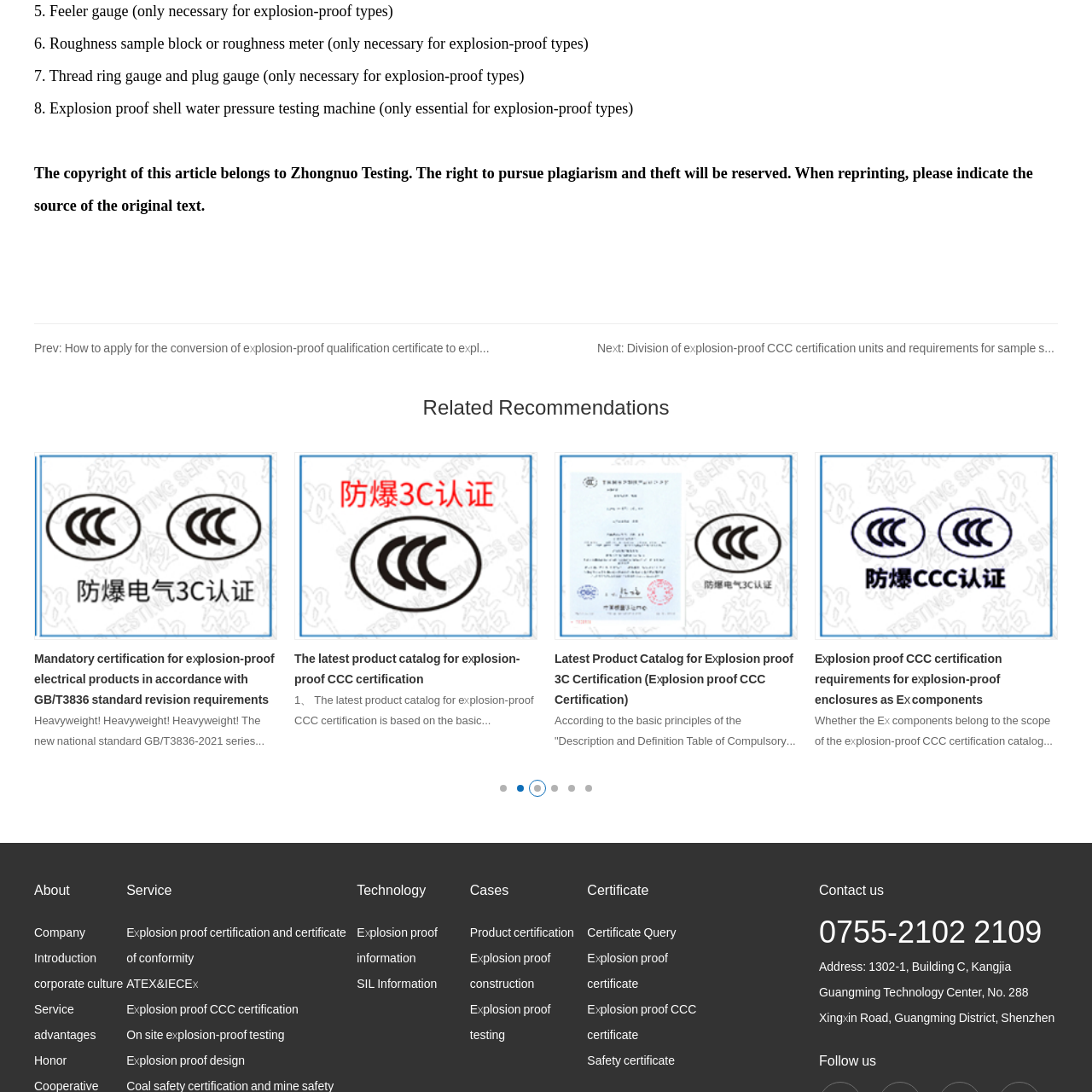What is the emphasis of the overall theme?
Observe the image within the red bounding box and generate a detailed answer, ensuring you utilize all relevant visual cues.

The caption highlights that the overall theme emphasizes the importance of safety and quality assurance in potentially hazardous settings, which is crucial for industries where safety is paramount.